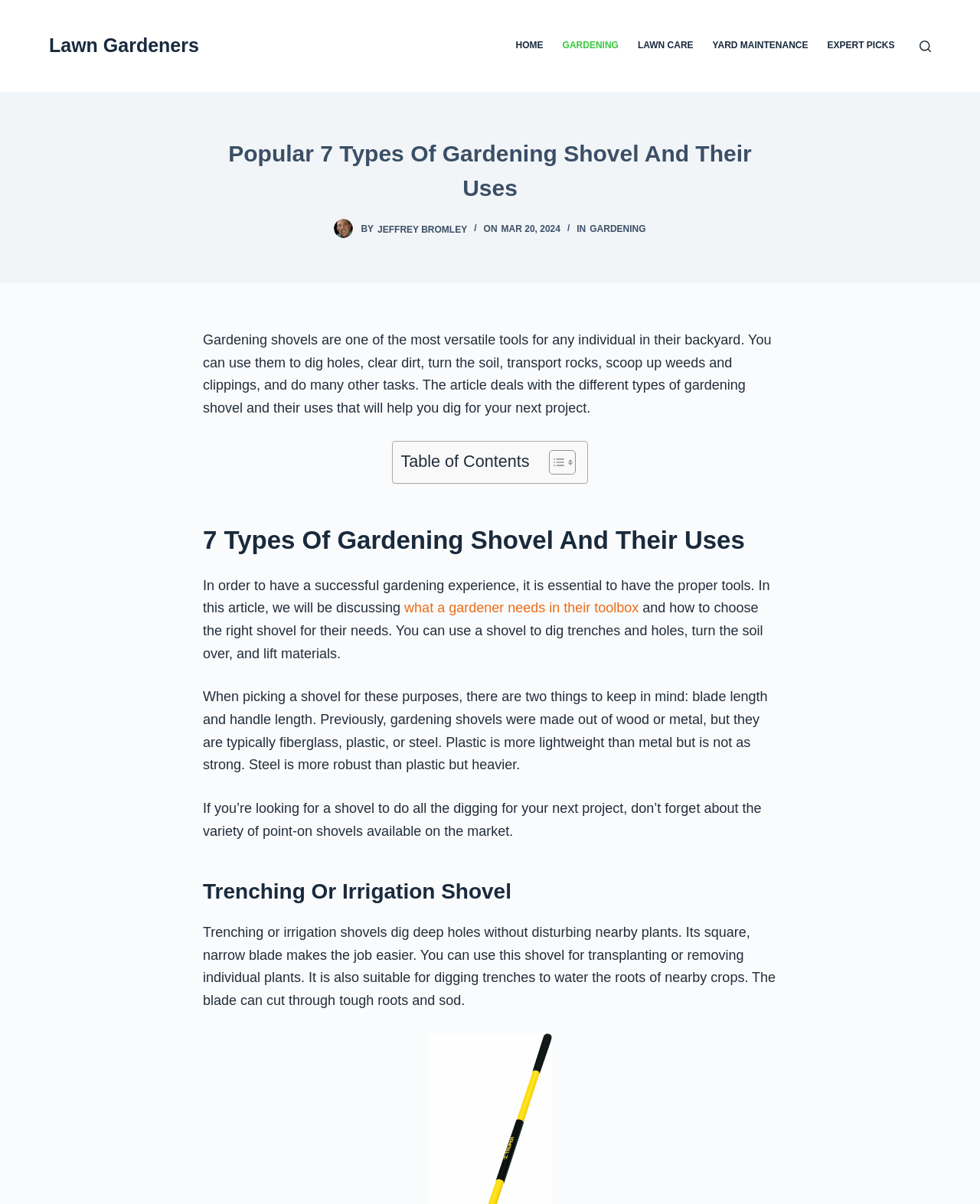Given the webpage screenshot and the description, determine the bounding box coordinates (top-left x, top-left y, bottom-right x, bottom-right y) that define the location of the UI element matching this description: Gardening

[0.602, 0.186, 0.659, 0.195]